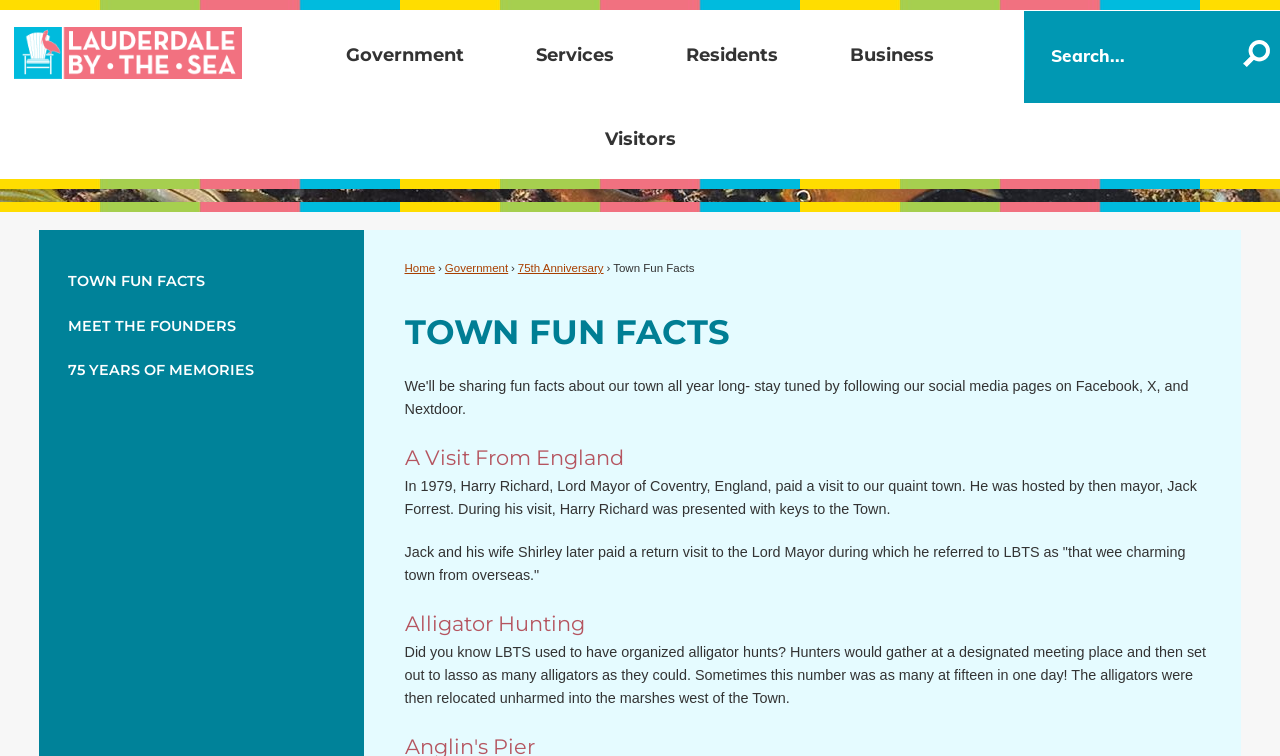What is the topic of the first fun fact?
Based on the image content, provide your answer in one word or a short phrase.

A Visit From England